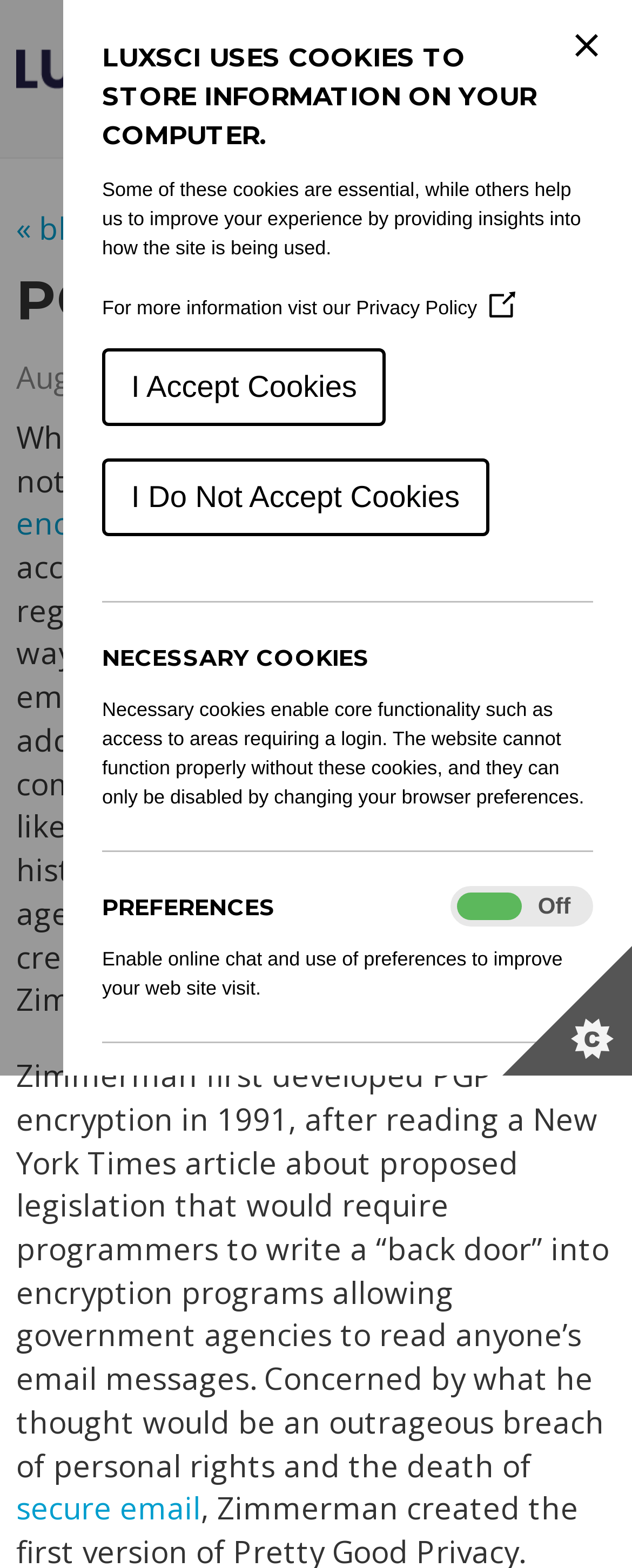Please specify the bounding box coordinates of the clickable region necessary for completing the following instruction: "Search for something". The coordinates must consist of four float numbers between 0 and 1, i.e., [left, top, right, bottom].

None